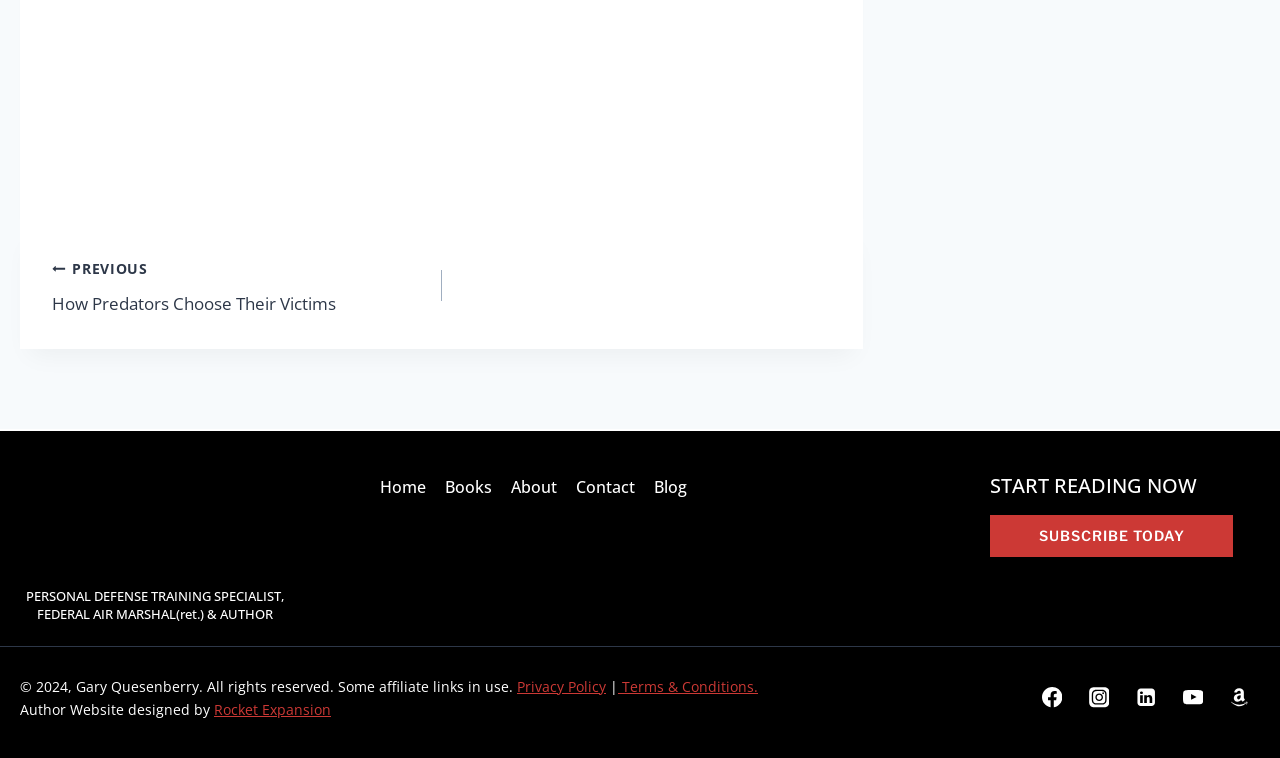What is the year of copyright?
From the image, provide a succinct answer in one word or a short phrase.

2024